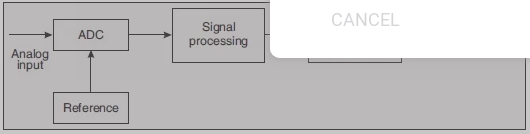Utilize the information from the image to answer the question in detail:
What happens to the output of the ADC?

The output of the Analog-to-Digital Converter (ADC) feeds into a signal processing unit, which is responsible for further manipulating and interpreting the data, suggesting that the signal processing unit performs additional operations on the digital data to produce a meaningful output.